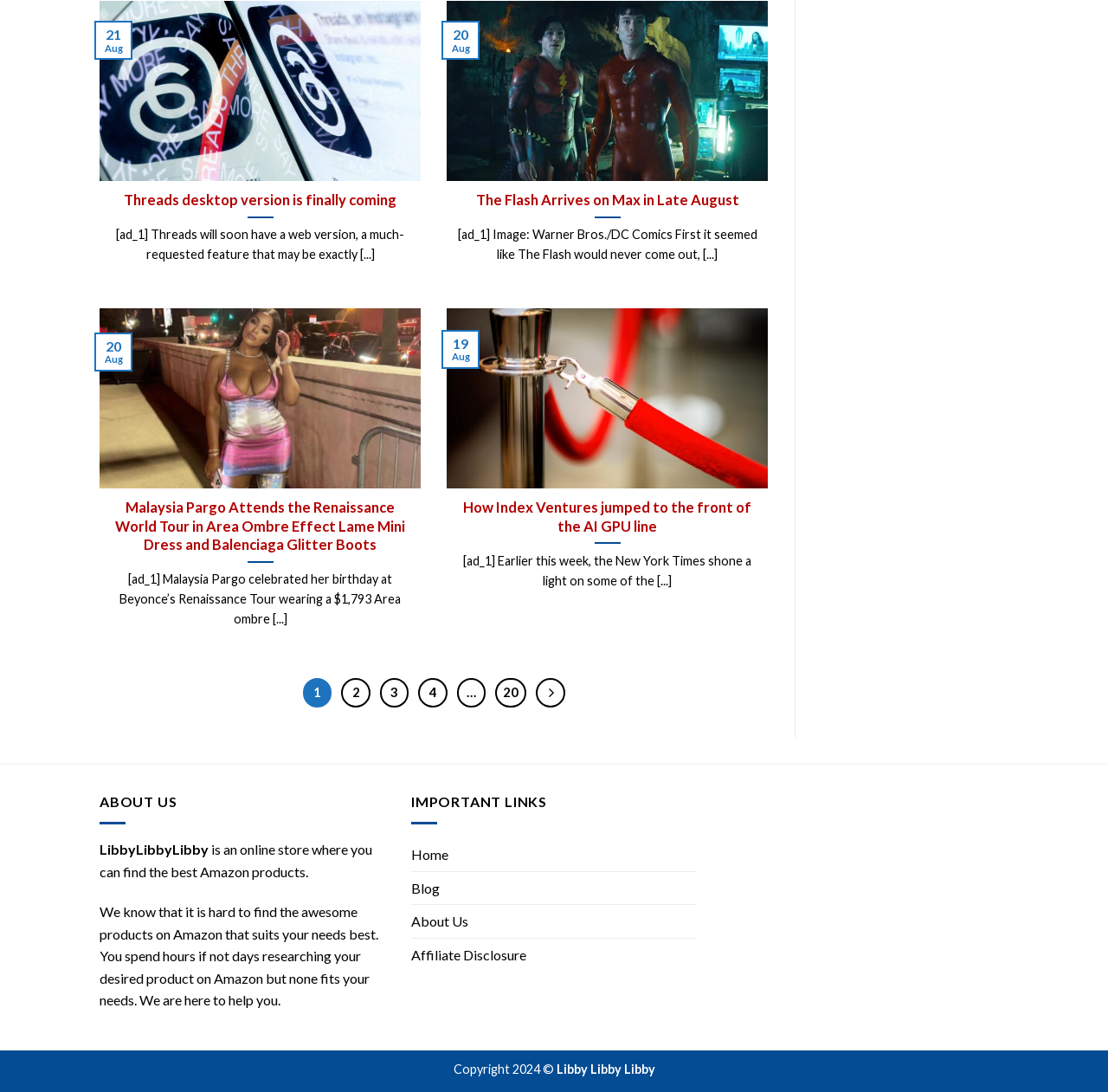Please determine the bounding box coordinates for the UI element described here. Use the format (top-left x, top-left y, bottom-right x, bottom-right y) with values bounded between 0 and 1: Home

[0.371, 0.768, 0.405, 0.797]